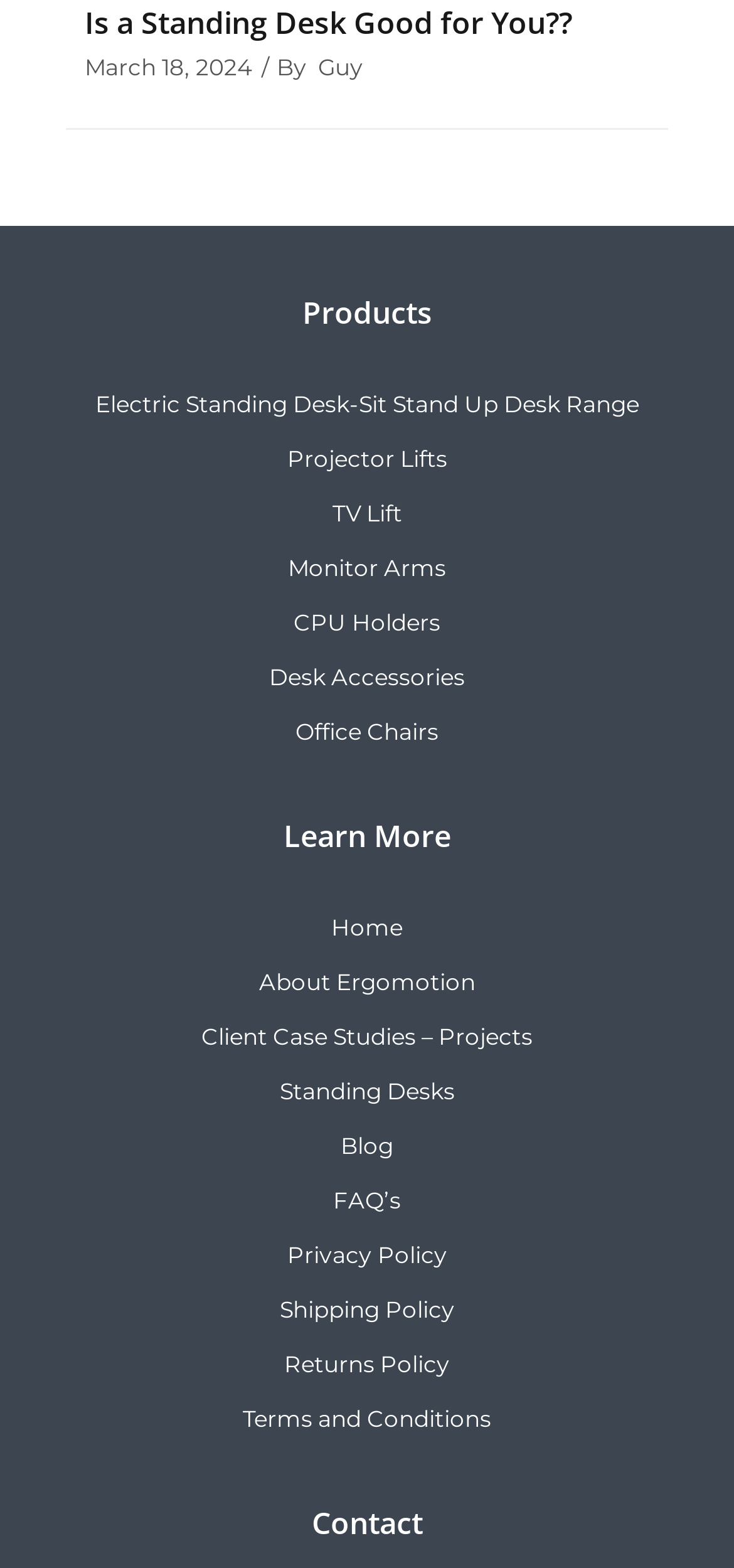Identify the bounding box of the HTML element described here: "Blog". Provide the coordinates as four float numbers between 0 and 1: [left, top, right, bottom].

[0.464, 0.721, 0.536, 0.739]